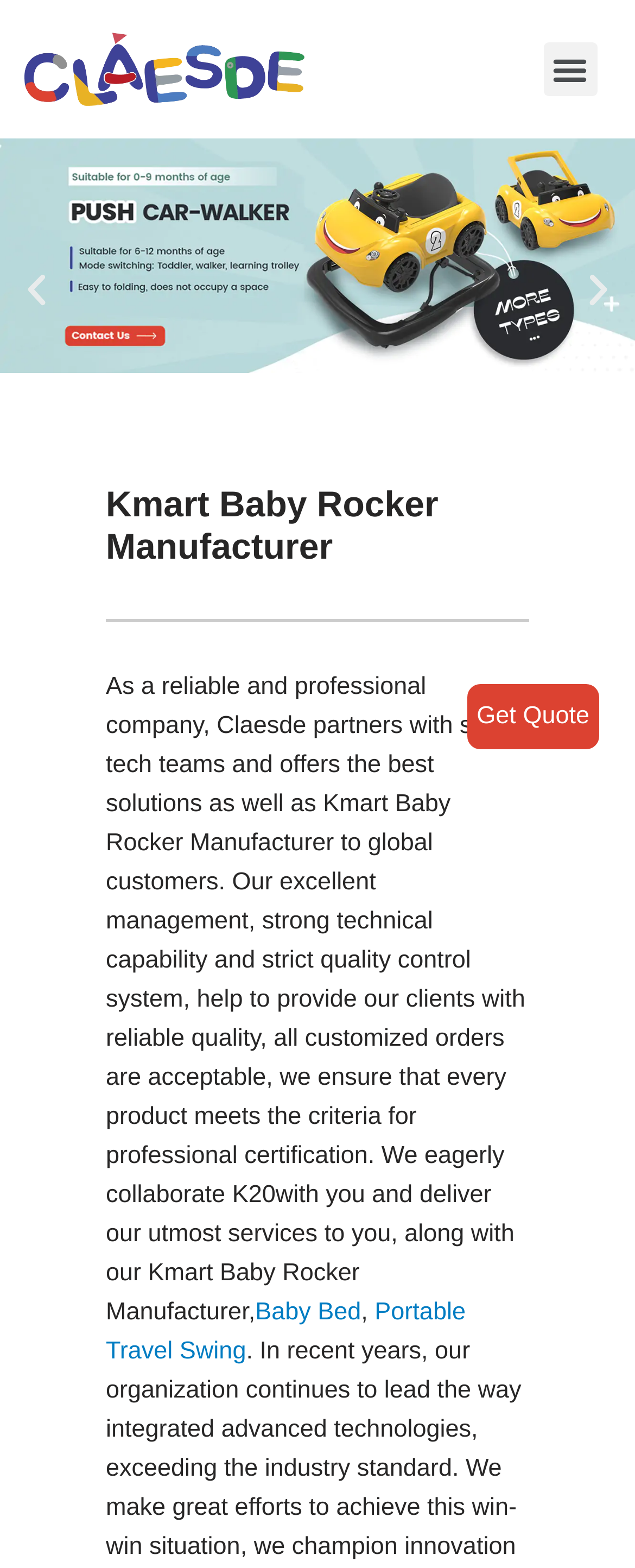Provide the bounding box for the UI element matching this description: "Baby Bed".

[0.402, 0.827, 0.569, 0.845]